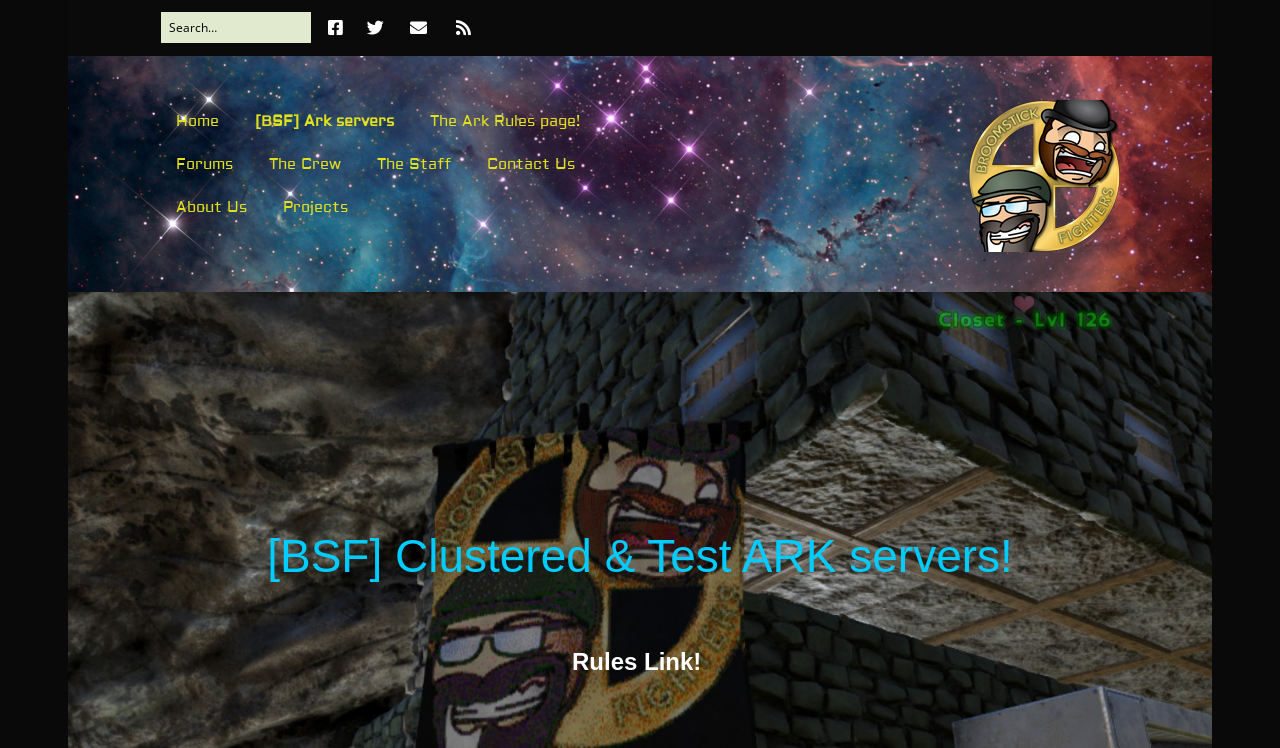Show the bounding box coordinates of the region that should be clicked to follow the instruction: "Click the 'Bands' link."

None